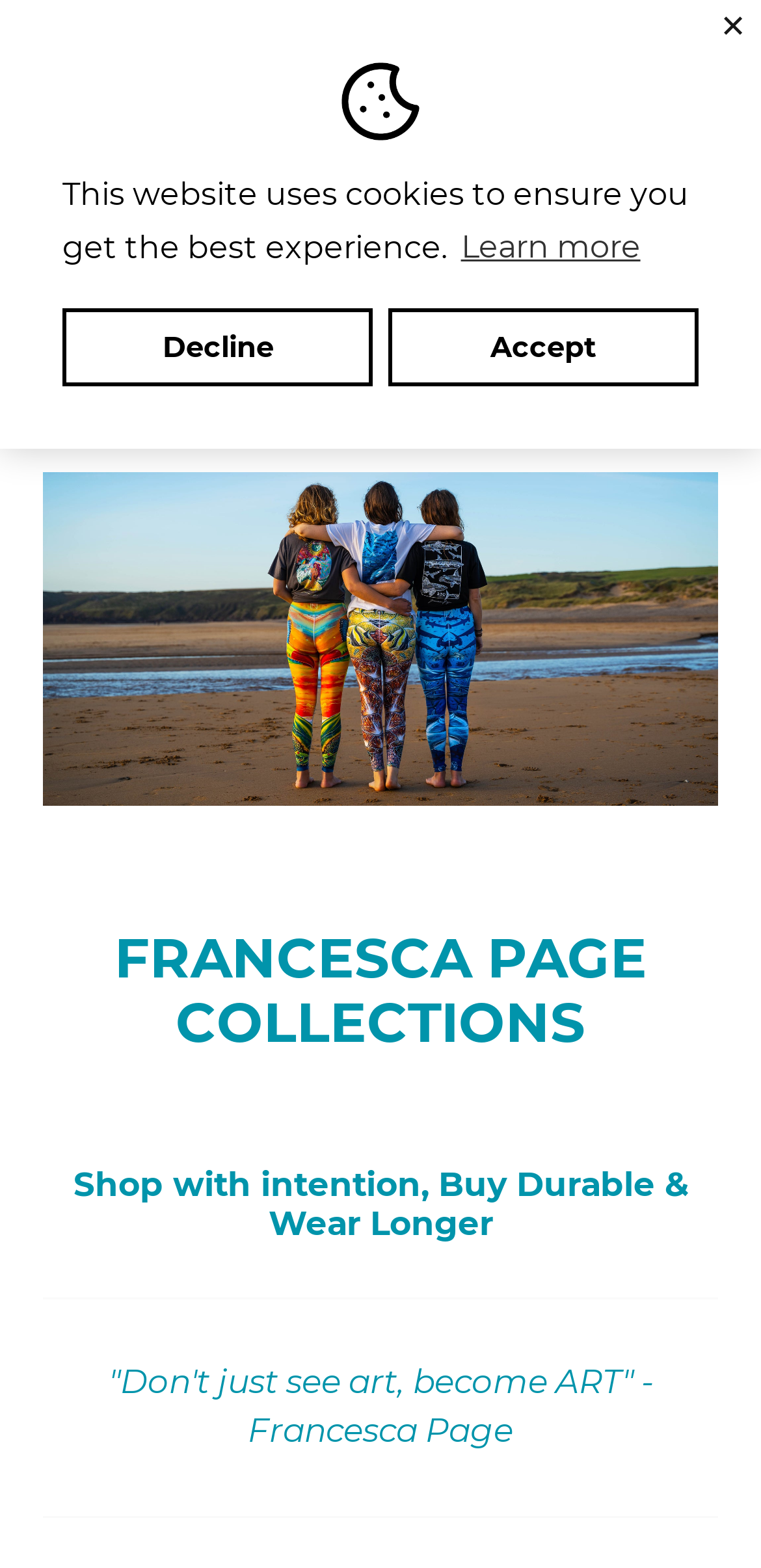Create a detailed summary of all the visual and textual information on the webpage.

The webpage is about Francesca Page Collections, a brand that brings wearable art. At the top, there is a logo image of Francesca Page Collections, accompanied by a static text stating that the website uses cookies to ensure the best experience. Below this, there are three buttons: "Learn more", "Deny cookies", and "Allow cookies". The "Deny cookies" button has a sub-element with the text "Decline", and the "Allow cookies" button has a sub-element with the text "Accept".

To the right of the cookie message, there is a "dismiss cookie message" button with a cross symbol. Above the main content, there is an announcement region with a link that reads "DON'T JUST SEE ART, BE ART!". Below this, there is a navigation section with links to "Francesca Page Collections", "Search", "Log in", "Cart", and a "Menu" button that controls a mobile navigation menu.

The main content section starts with a heading that reads "Our Mission". Below this, there is a large image that takes up most of the width of the page. Following this, there are three headings: "FRANCESCA PAGE COLLECTIONS", "Shop with intention, Buy Durable & Wear Longer", and a blockquote with a quote from Francesca Page that reads "'Don't just see art, become ART'".